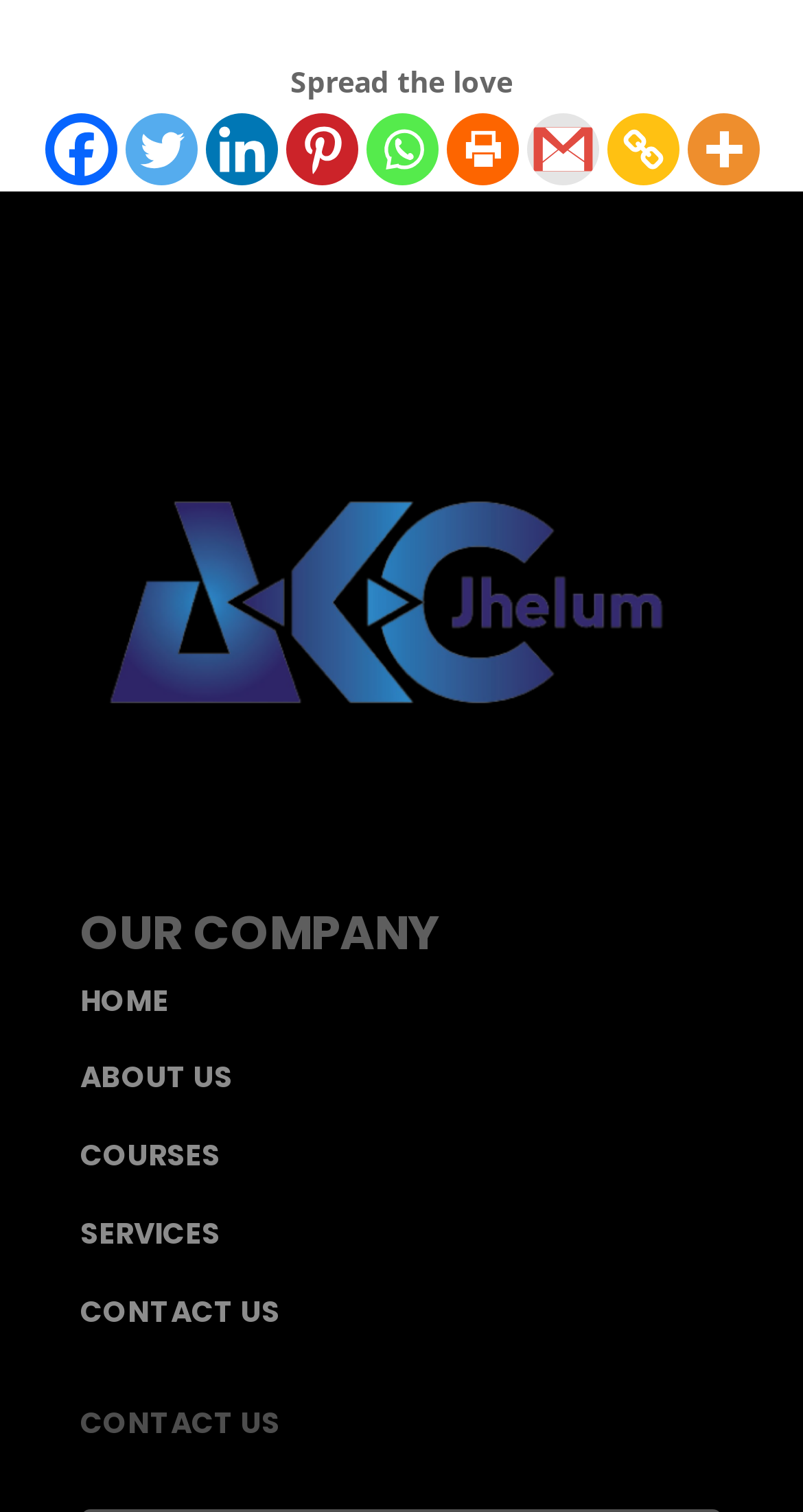What is the title of the section below the navigation bar?
Please answer the question as detailed as possible based on the image.

I examined the webpage structure and found that the section below the navigation bar has a heading titled 'OUR COMPANY'.